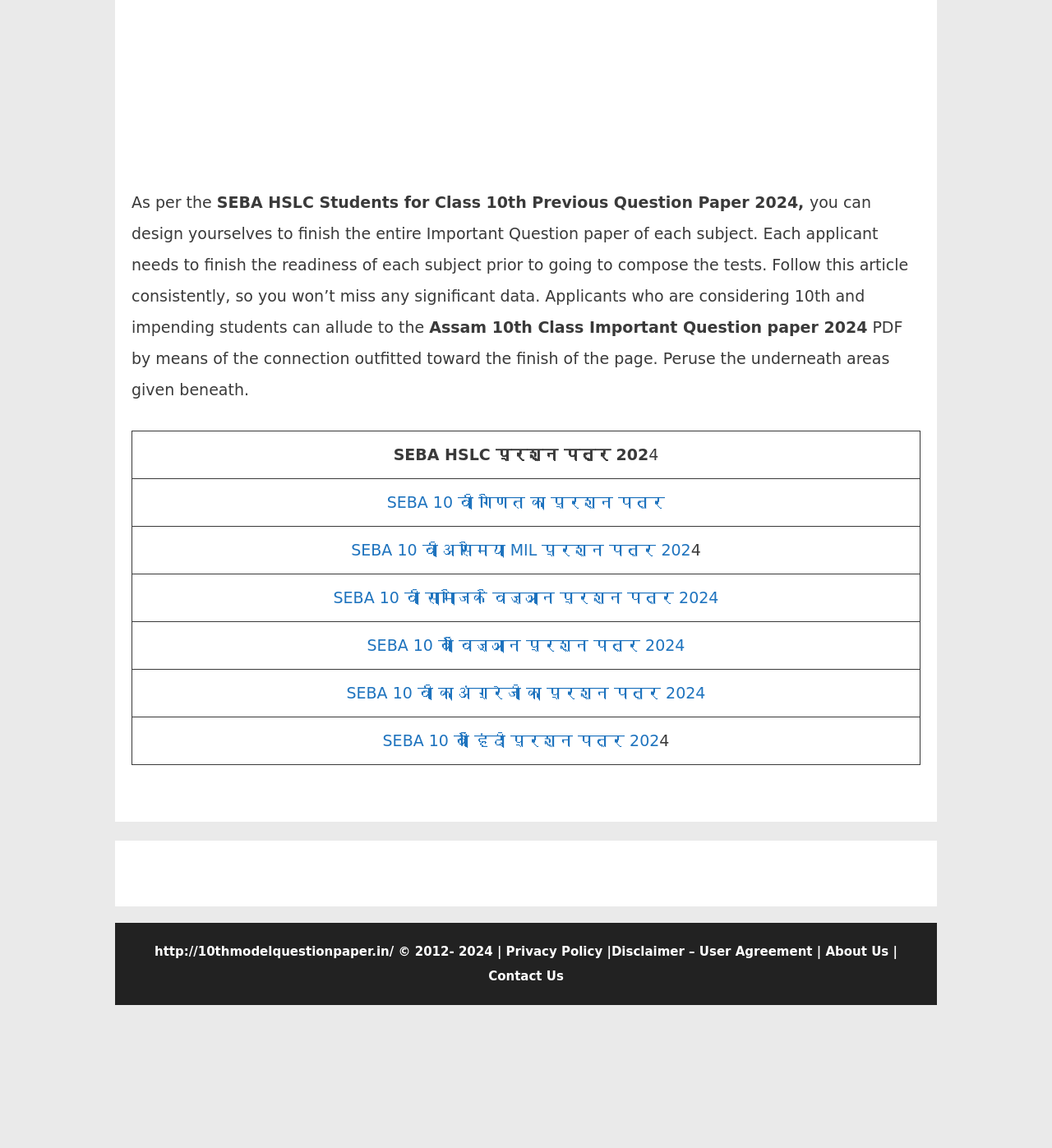What is the copyright year range mentioned at the bottom of the webpage?
Provide a thorough and detailed answer to the question.

The StaticText element at the bottom of the webpage mentions 'http://10thmodelquestionpaper.in/ © 2012- 2024', indicating that the copyright year range is from 2012 to 2024.